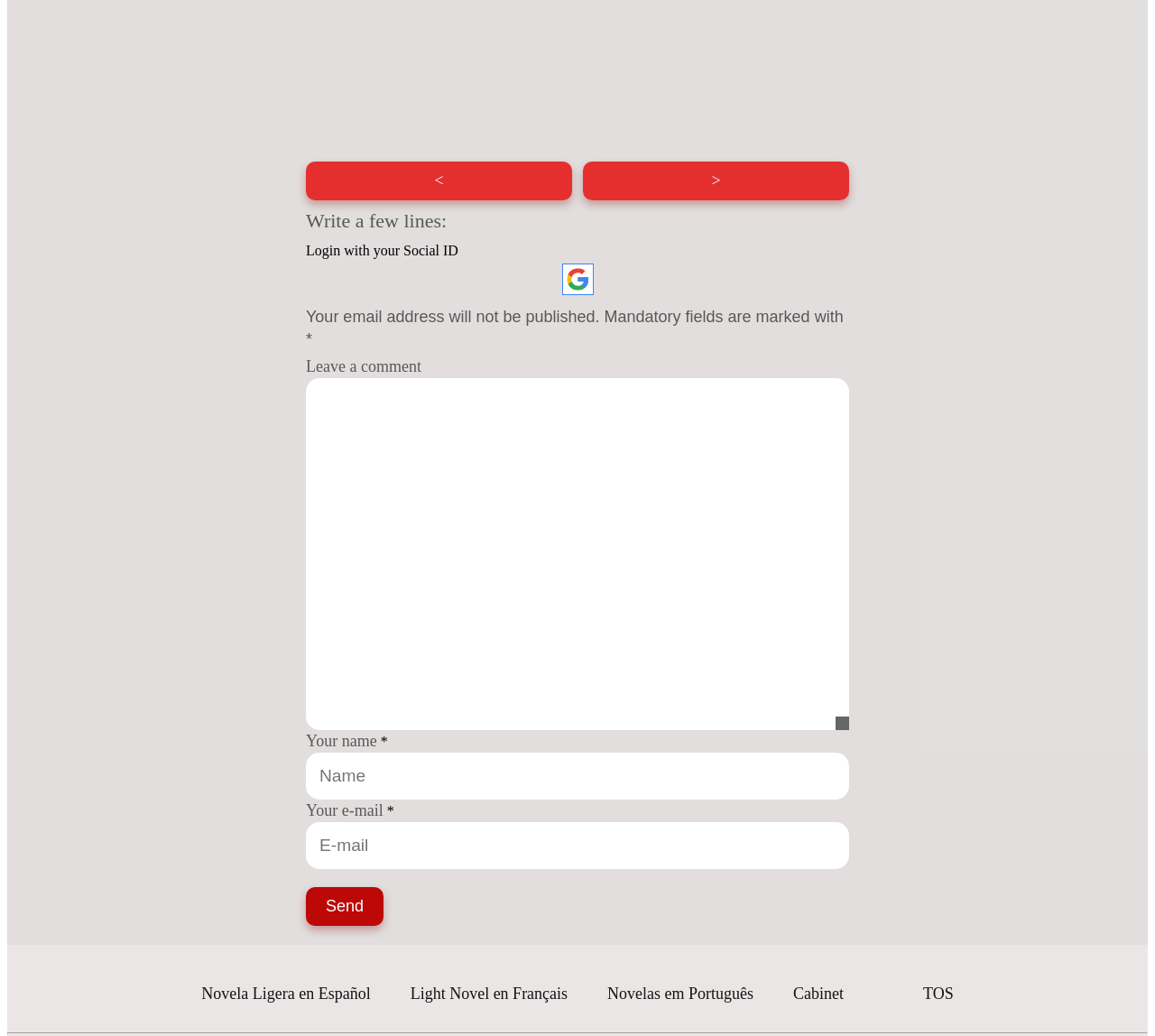What is the purpose of the links at the bottom?
Using the details from the image, give an elaborate explanation to answer the question.

The links at the bottom, such as 'Novela Ligera en Español', 'Light Novel en Français', and others, are likely used for language selection or navigation to different language versions of the website.